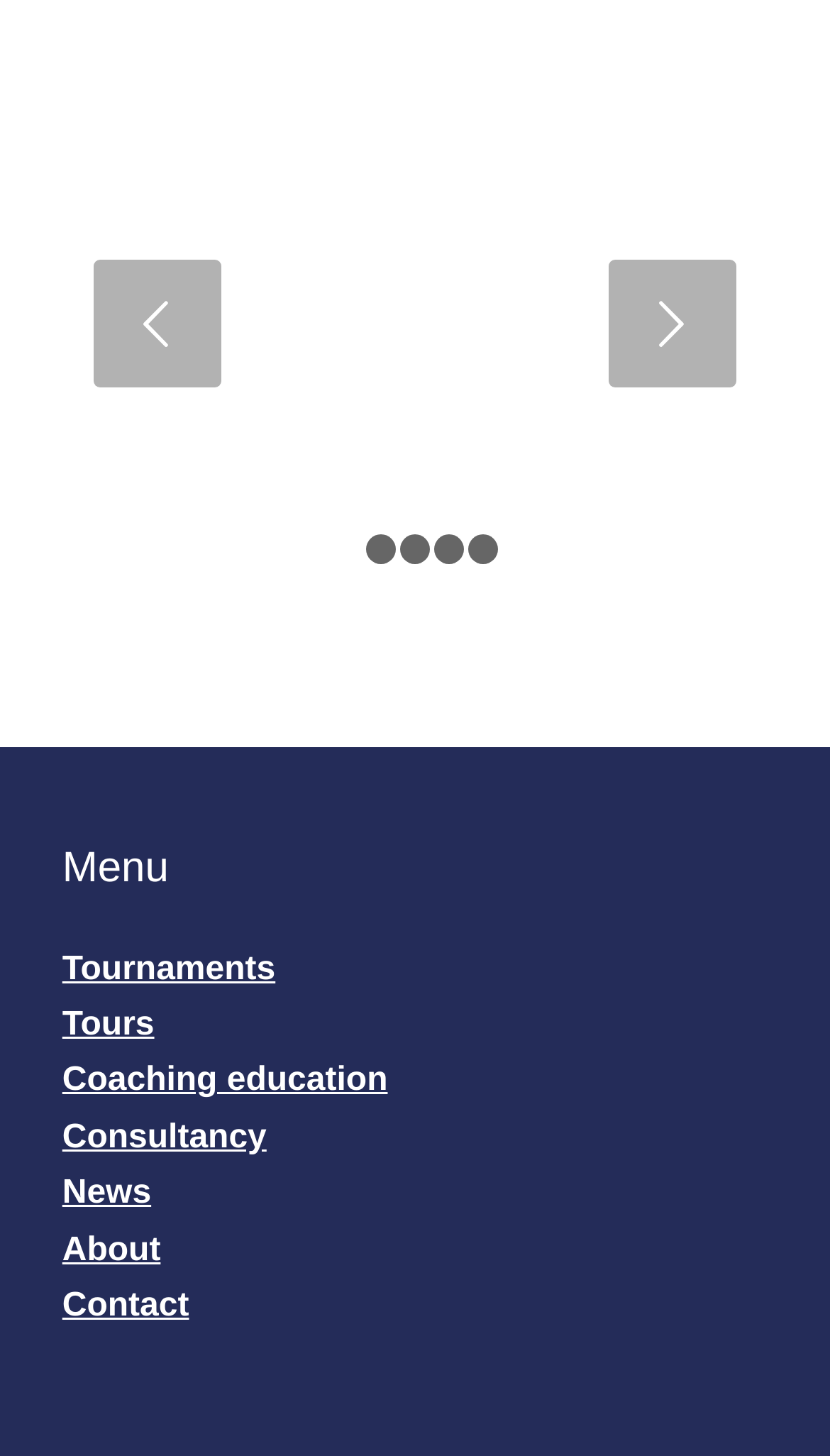Calculate the bounding box coordinates for the UI element based on the following description: "5". Ensure the coordinates are four float numbers between 0 and 1, i.e., [left, top, right, bottom].

[0.564, 0.367, 0.6, 0.387]